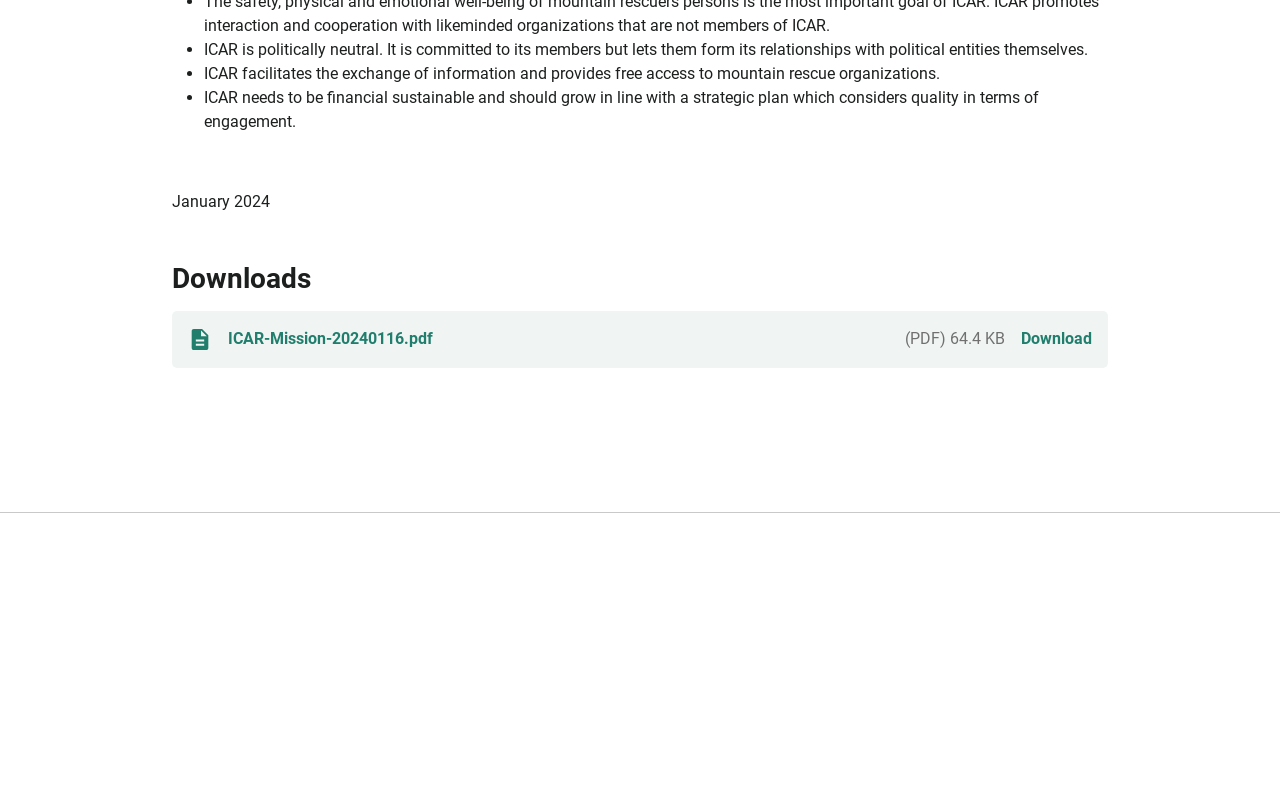Please examine the image and provide a detailed answer to the question: What is the file size of the downloadable PDF?

The webpage provides a link to download a PDF file, and the file size is mentioned as 64.4 KB.